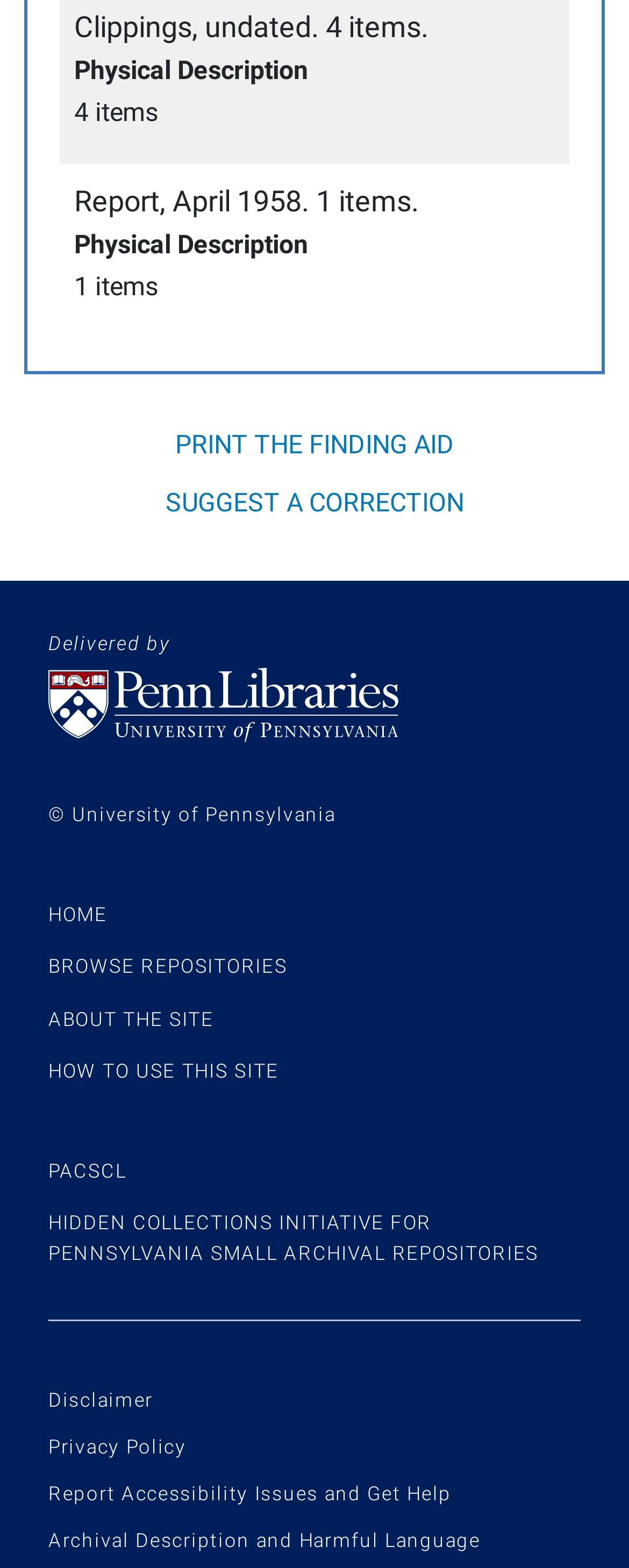Respond to the following query with just one word or a short phrase: 
How many items are in the clippings?

4 items